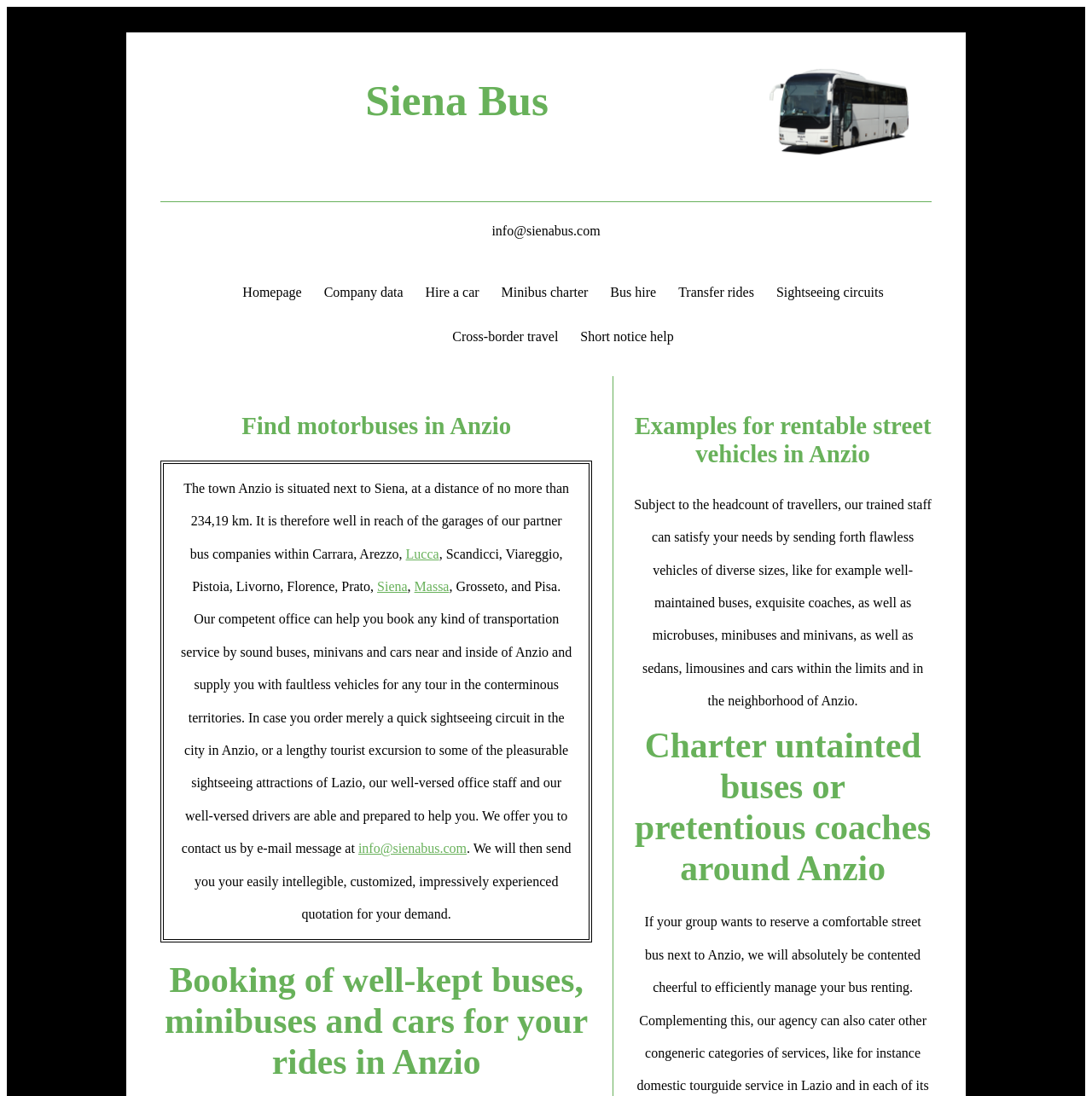What types of vehicles can be rented in Anzio?
Please answer the question as detailed as possible.

Based on the webpage, the types of vehicles that can be rented in Anzio include buses, minibuses, cars, sedans, limousines, and coaches. This information is evident from the StaticText element with the text 'Subject to the headcount of travellers, our trained staff can satisfy your needs by sending forth flawless vehicles of diverse sizes, like for example well-maintained buses, exquisite coaches, as well as microbuses, minibuses and minivans, as well as sedans, limousines and cars within the limits and in the neighborhood of Anzio'.